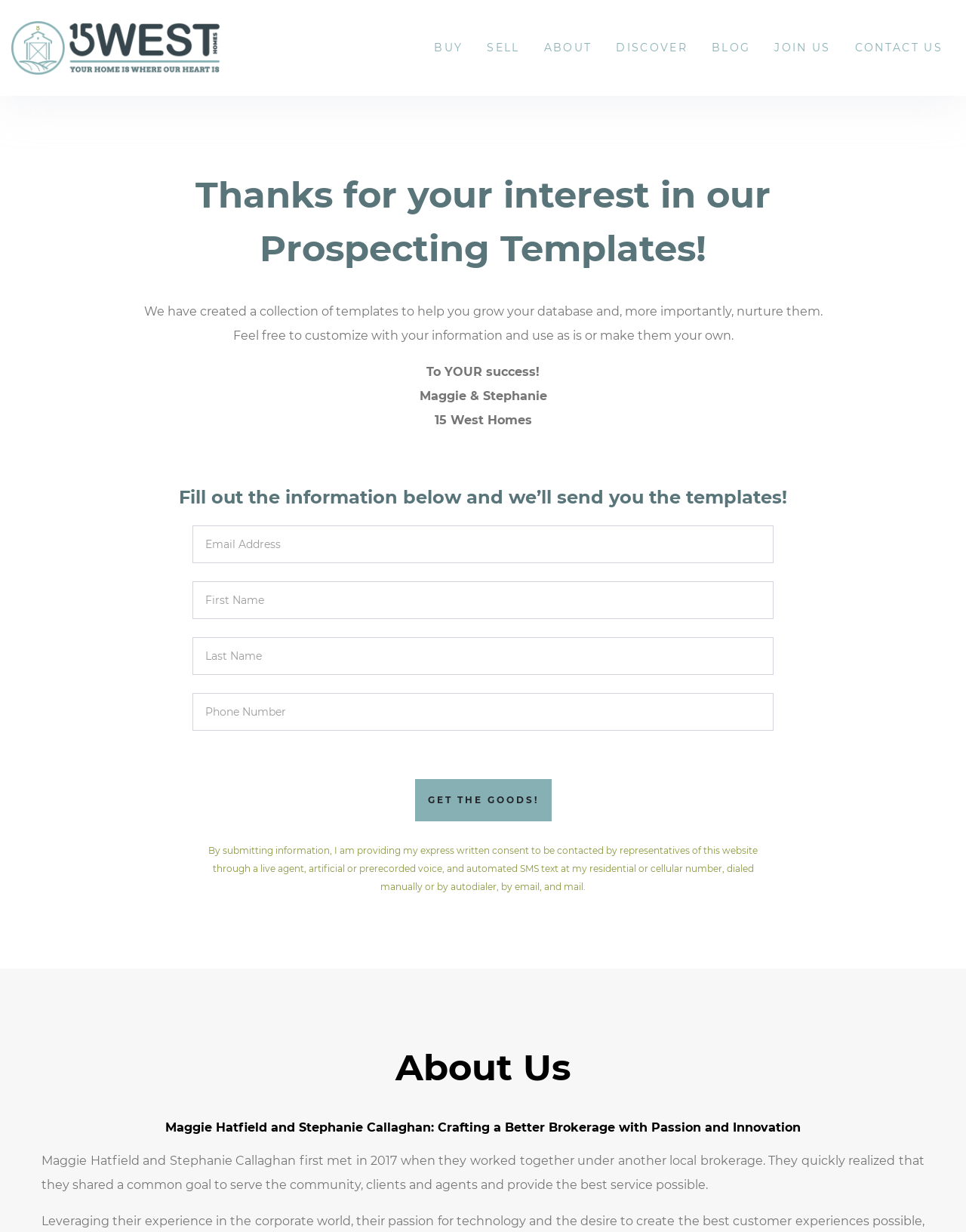Please identify the bounding box coordinates for the region that you need to click to follow this instruction: "Click the 'ABOUT ABOUT' button".

[0.551, 0.028, 0.625, 0.049]